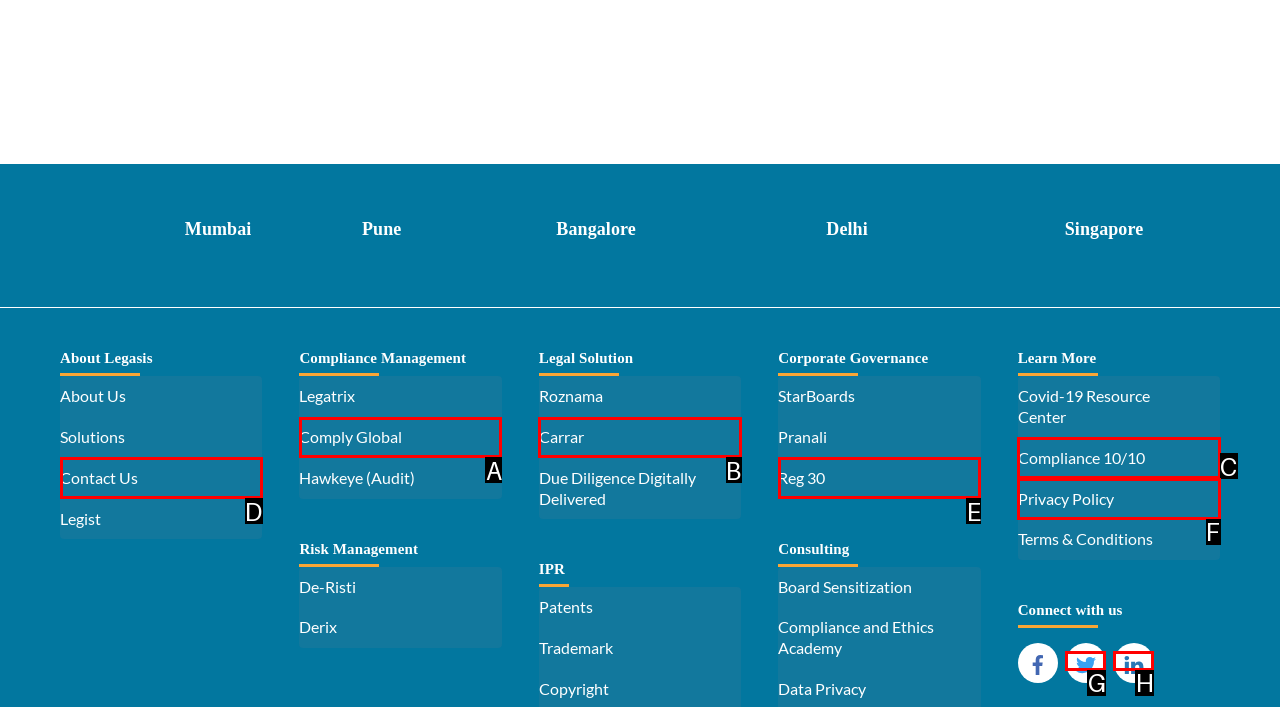Match the element description to one of the options: Privacy Policy
Respond with the corresponding option's letter.

F